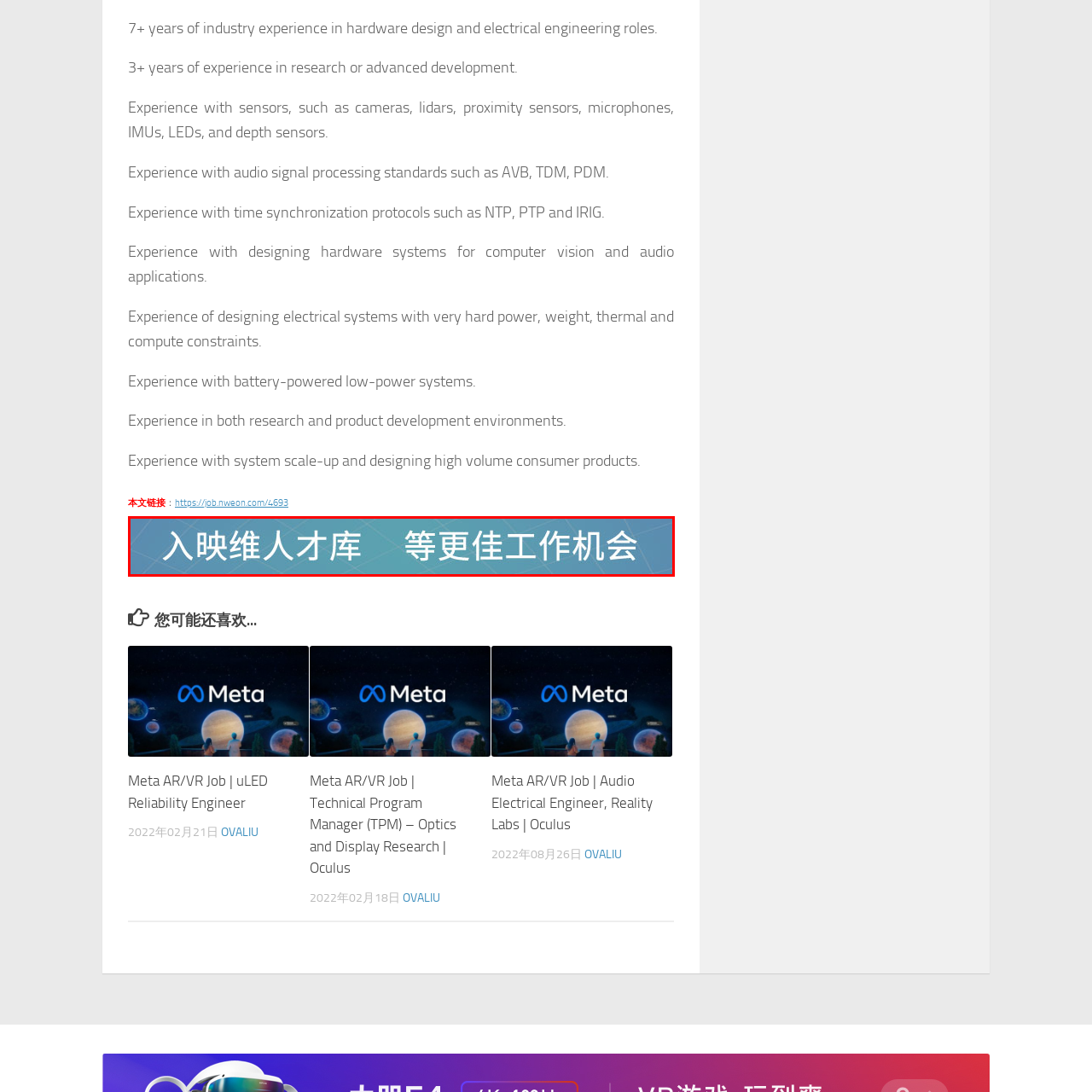Look at the image marked by the red box and respond with a single word or phrase: What type of audience is the design likely to appeal to?

Tech-savvy